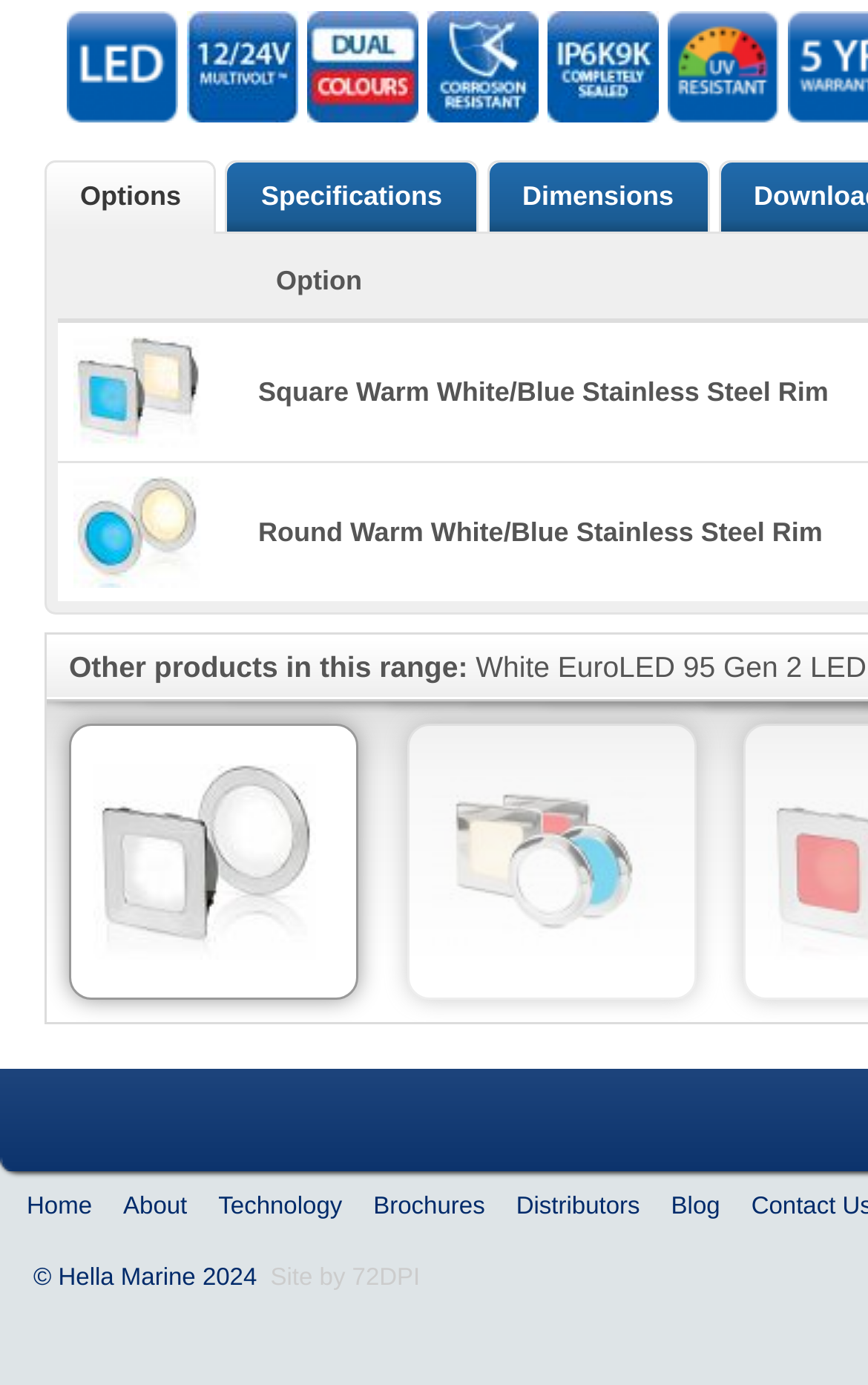Specify the bounding box coordinates of the region I need to click to perform the following instruction: "view 'Square Warm White/Blue Stainless Steel Rim' product". The coordinates must be four float numbers in the range of 0 to 1, i.e., [left, top, right, bottom].

[0.083, 0.243, 0.229, 0.323]